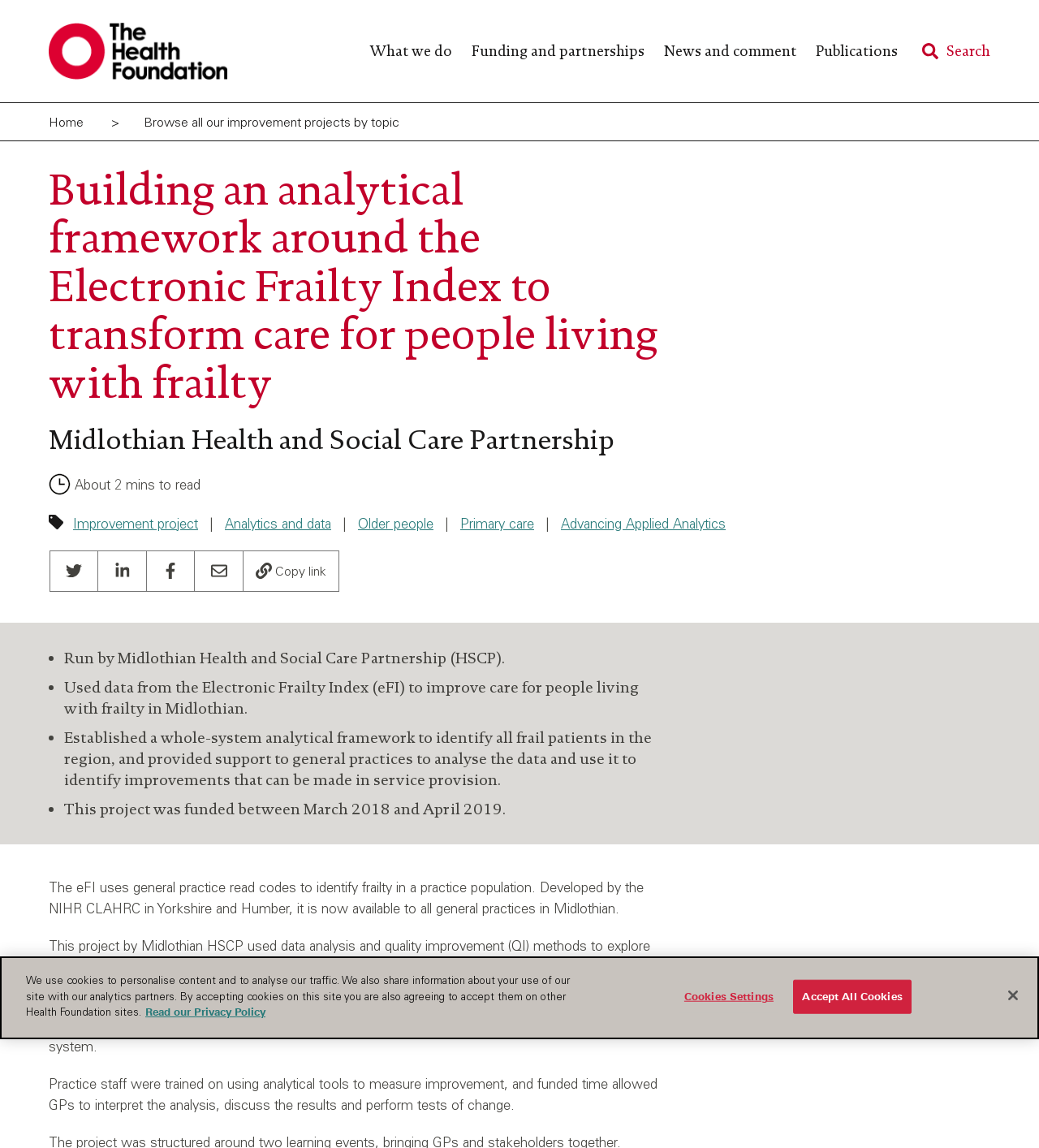Find the bounding box coordinates for the area that should be clicked to accomplish the instruction: "Click the 'Tweet this' link".

None